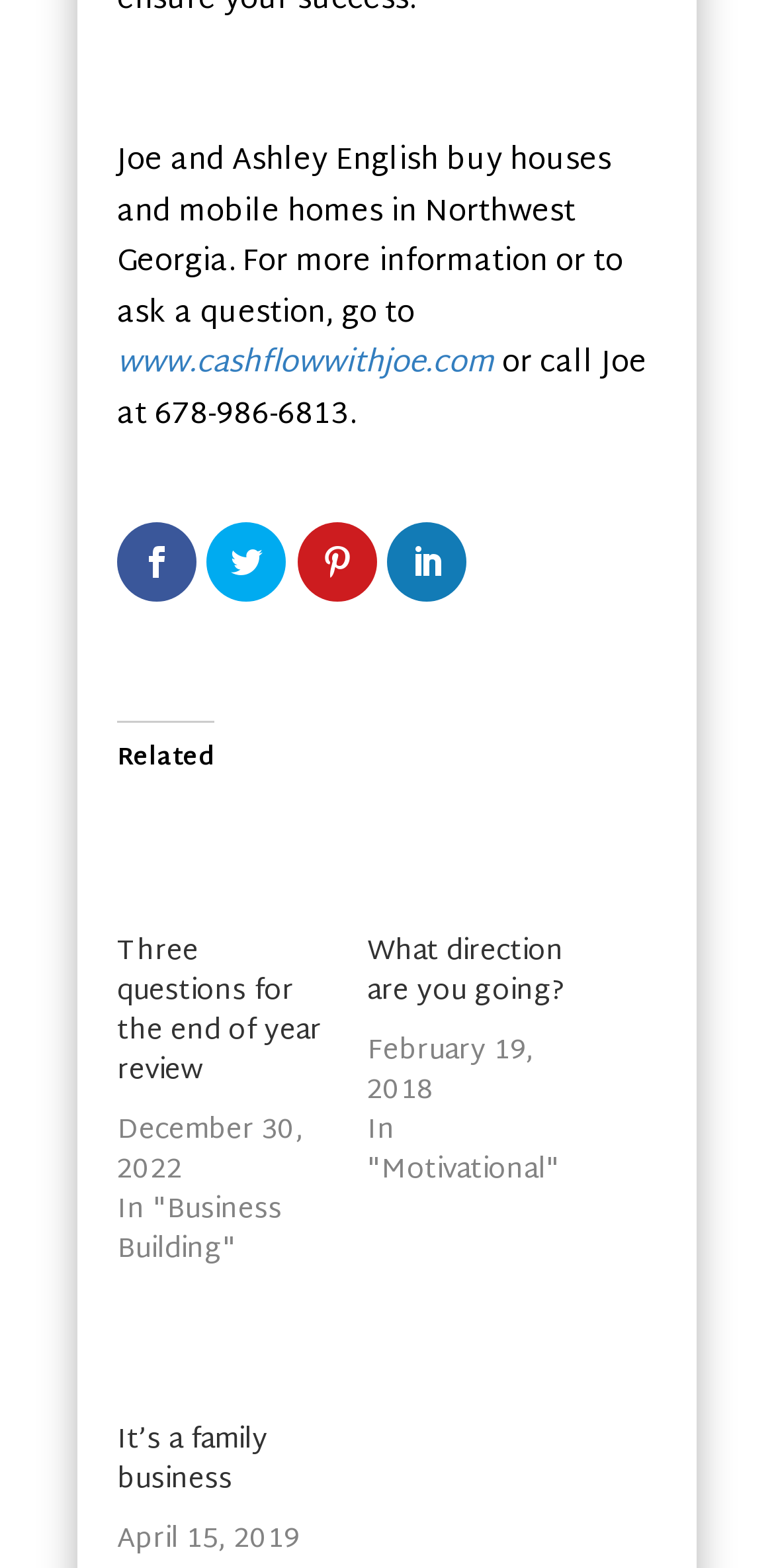Use the information in the screenshot to answer the question comprehensively: When was the article 'Three questions for the end of year review' published?

The time element corresponding to the article 'Three questions for the end of year review' shows the date 'December 30, 2022', which suggests that it was published on this date.